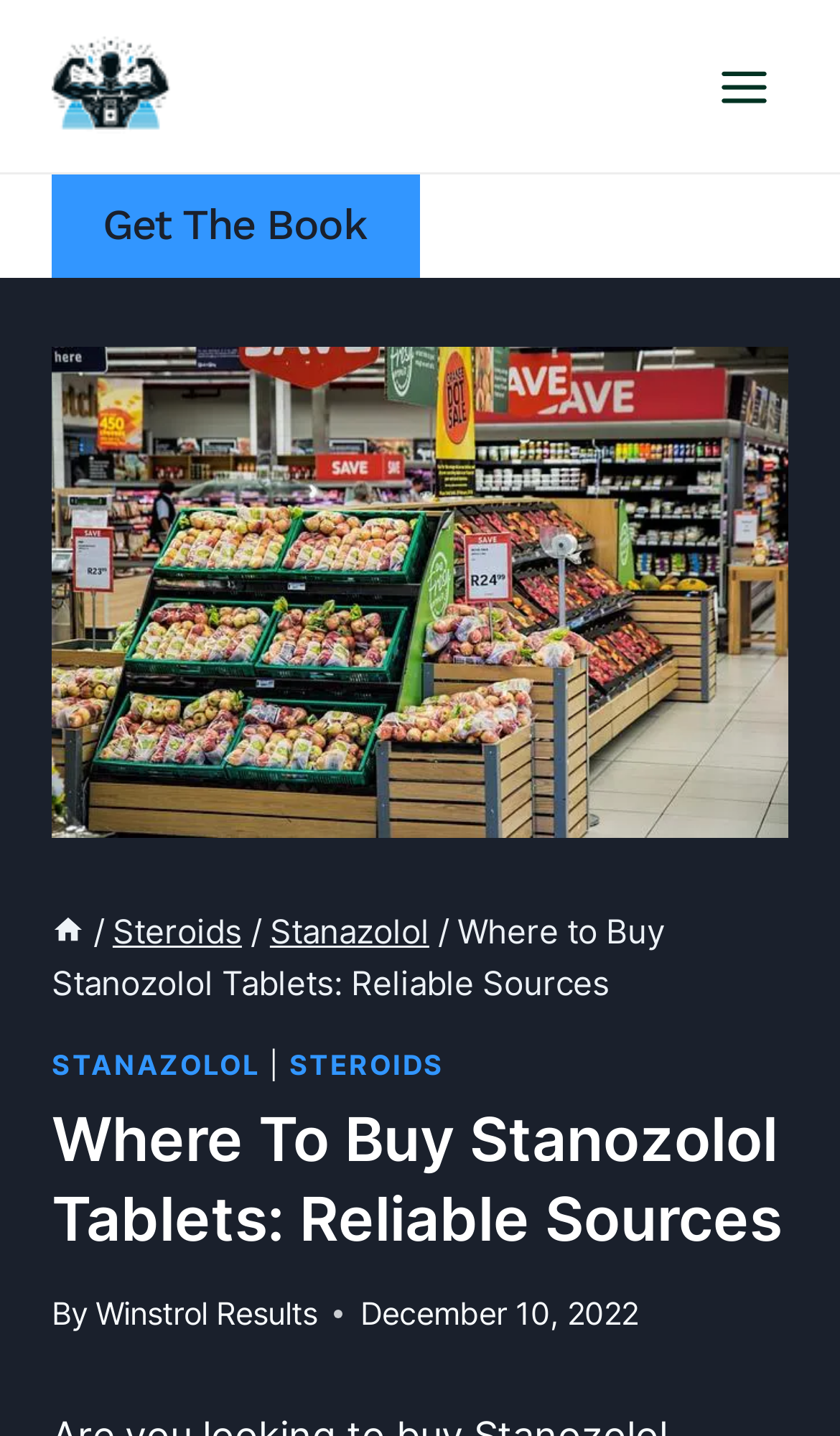What is the category of the steroid being discussed?
Give a one-word or short-phrase answer derived from the screenshot.

Steroids